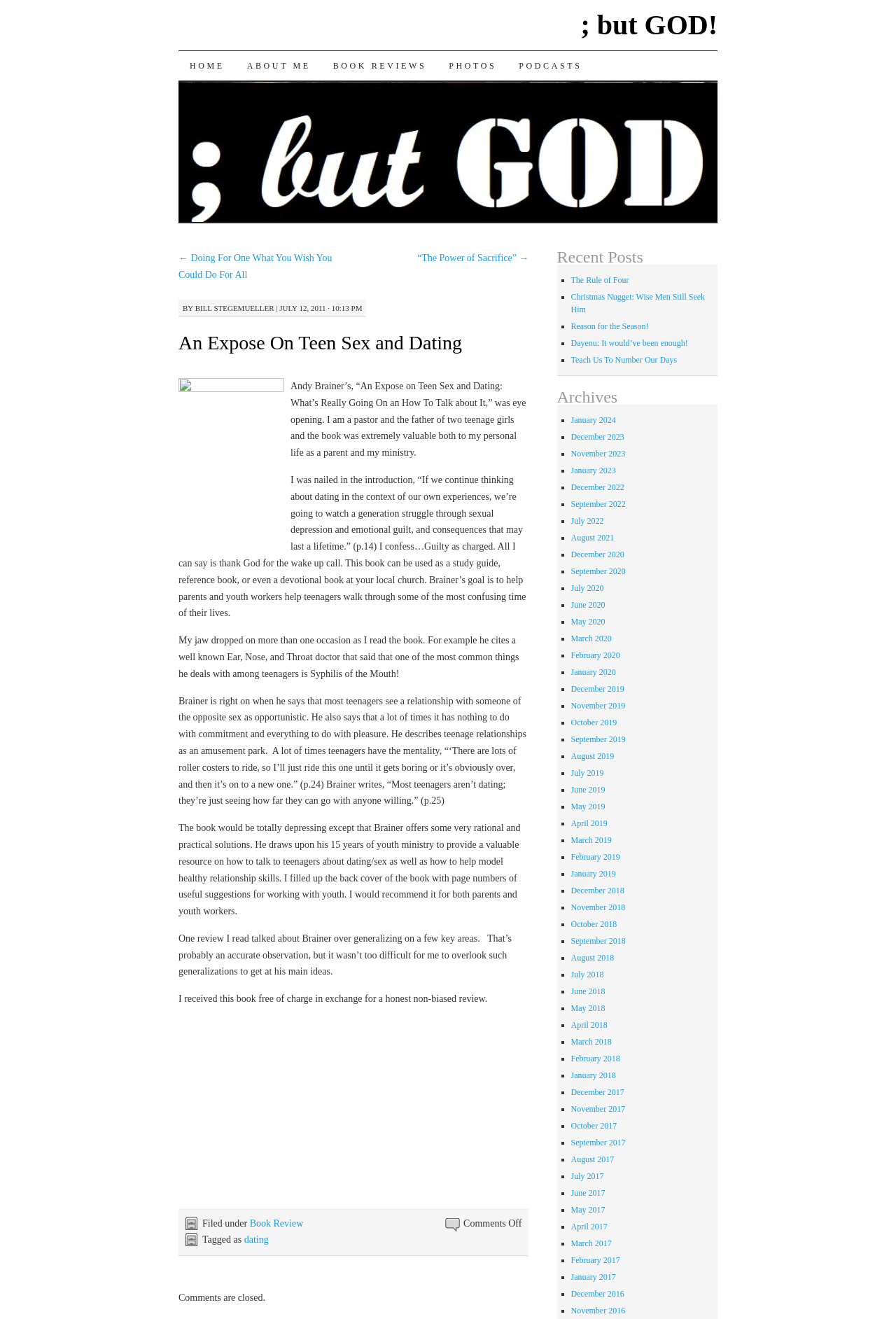Based on the description "August 2019", find the bounding box of the specified UI element.

[0.637, 0.57, 0.685, 0.577]